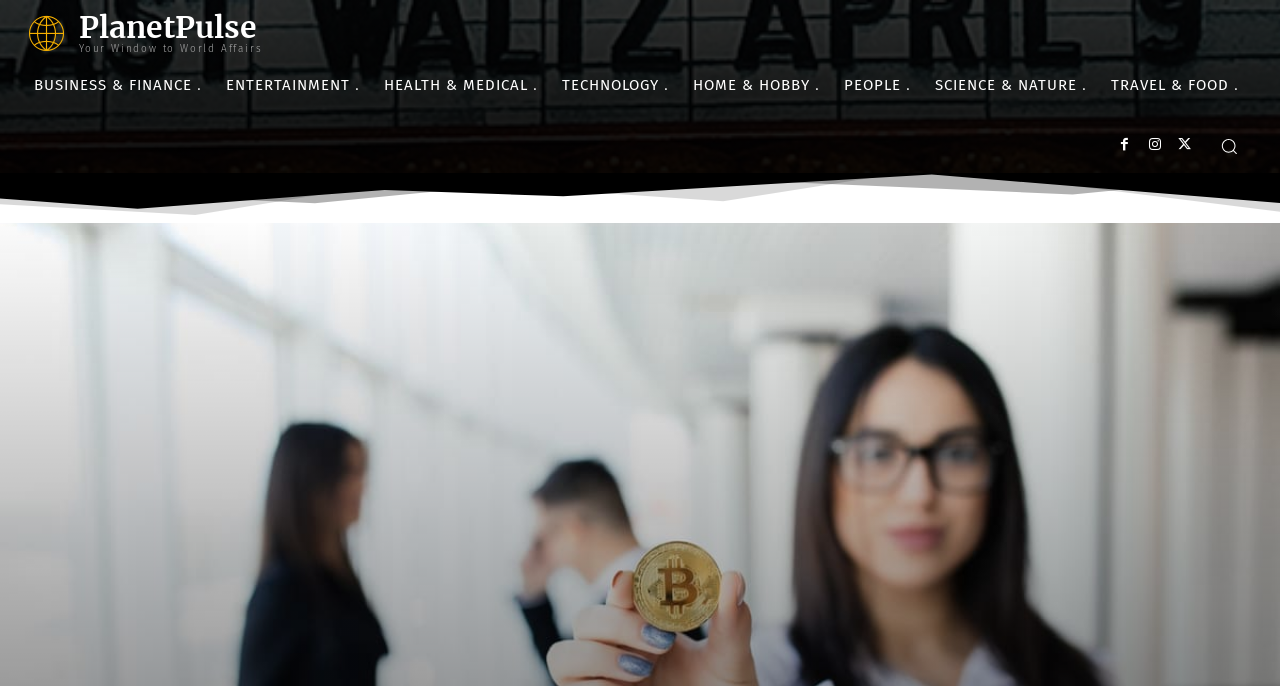Use a single word or phrase to respond to the question:
How many categories are available in the menu?

9